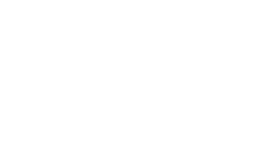What does the wing allude to in terms of travel?
Ensure your answer is thorough and detailed.

The wing in the image could also allude to travel opportunities, reflecting aspirations for affordable flights and tourism in the area, as mentioned in the caption.